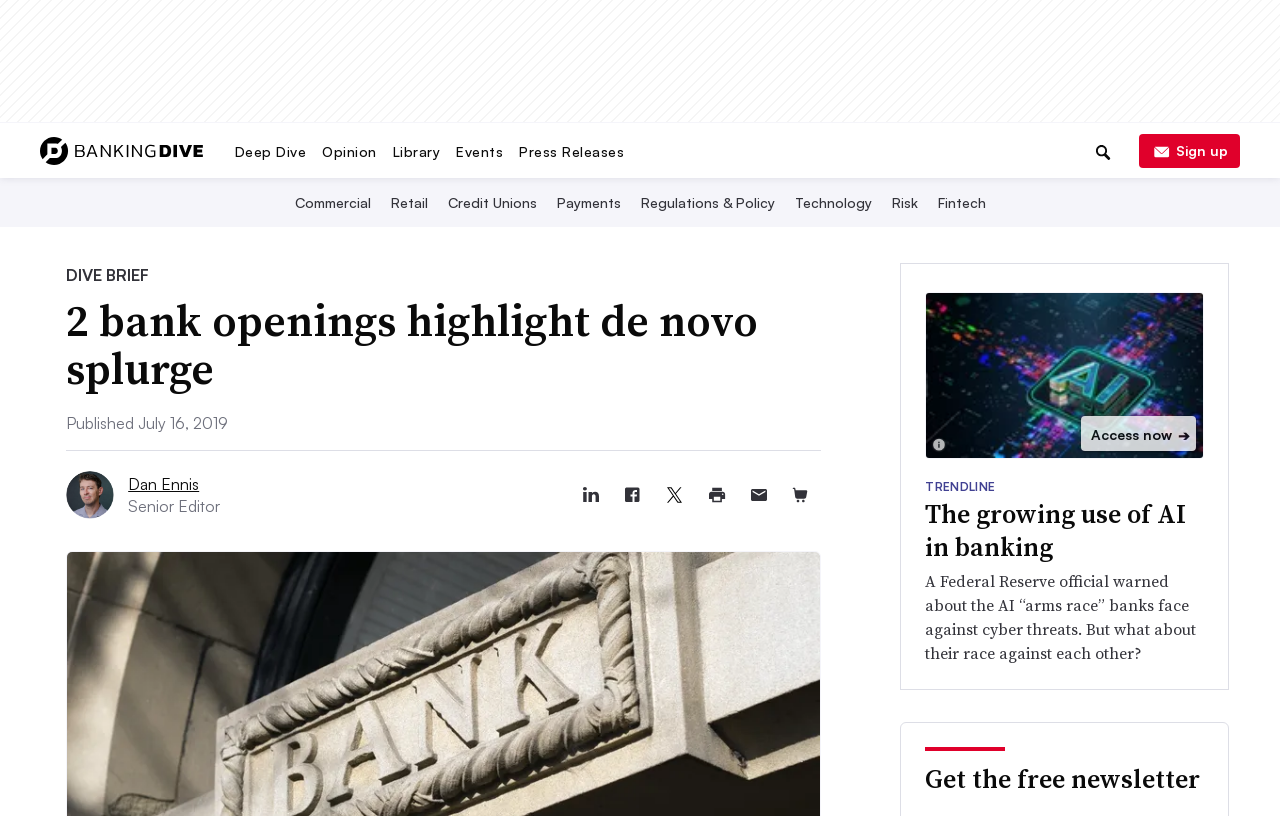Locate the coordinates of the bounding box for the clickable region that fulfills this instruction: "Read the article about 2 bank openings".

[0.052, 0.364, 0.642, 0.483]